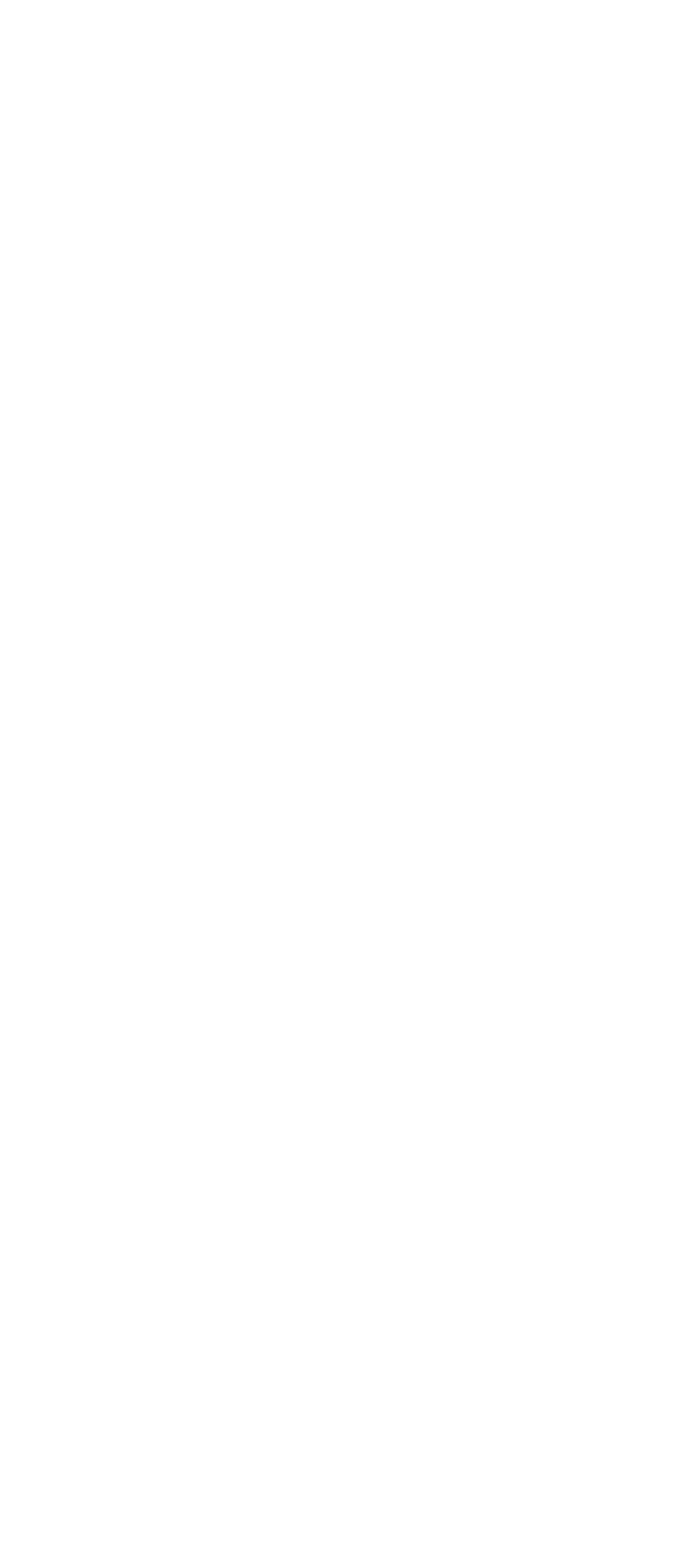Determine the bounding box coordinates of the element's region needed to click to follow the instruction: "Get a quote". Provide these coordinates as four float numbers between 0 and 1, formatted as [left, top, right, bottom].

[0.426, 0.13, 0.836, 0.181]